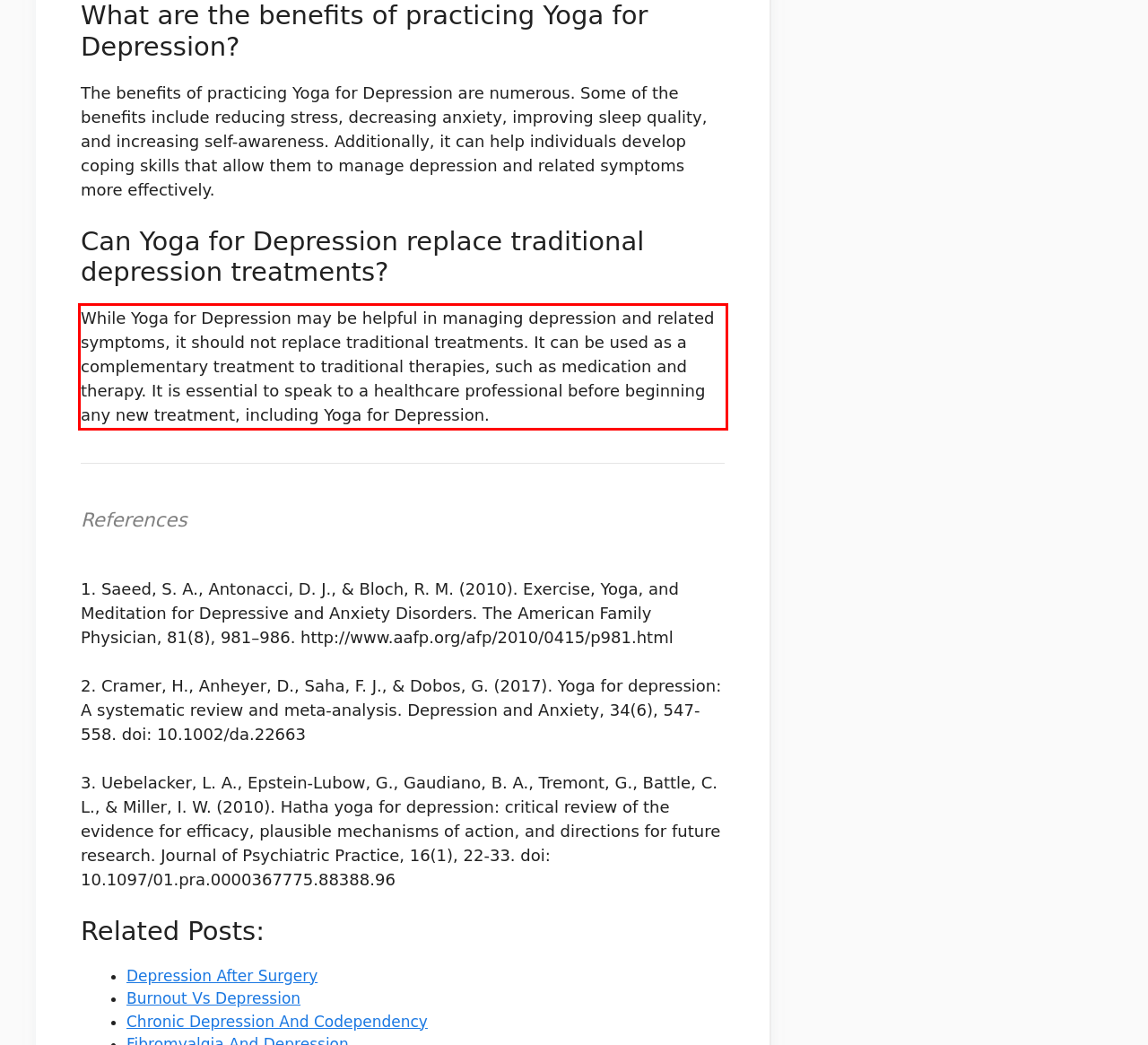Within the screenshot of the webpage, there is a red rectangle. Please recognize and generate the text content inside this red bounding box.

While Yoga for Depression may be helpful in managing depression and related symptoms, it should not replace traditional treatments. It can be used as a complementary treatment to traditional therapies, such as medication and therapy. It is essential to speak to a healthcare professional before beginning any new treatment, including Yoga for Depression.